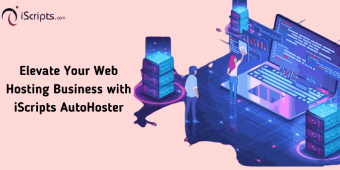What is the purpose of the promotional content?
Kindly answer the question with as much detail as you can.

The graphic is designed to attract business owners and marketers seeking innovative solutions to elevate their hosting services, as stated in the caption, which implies that the purpose of the promotional content is to appeal to this target audience.